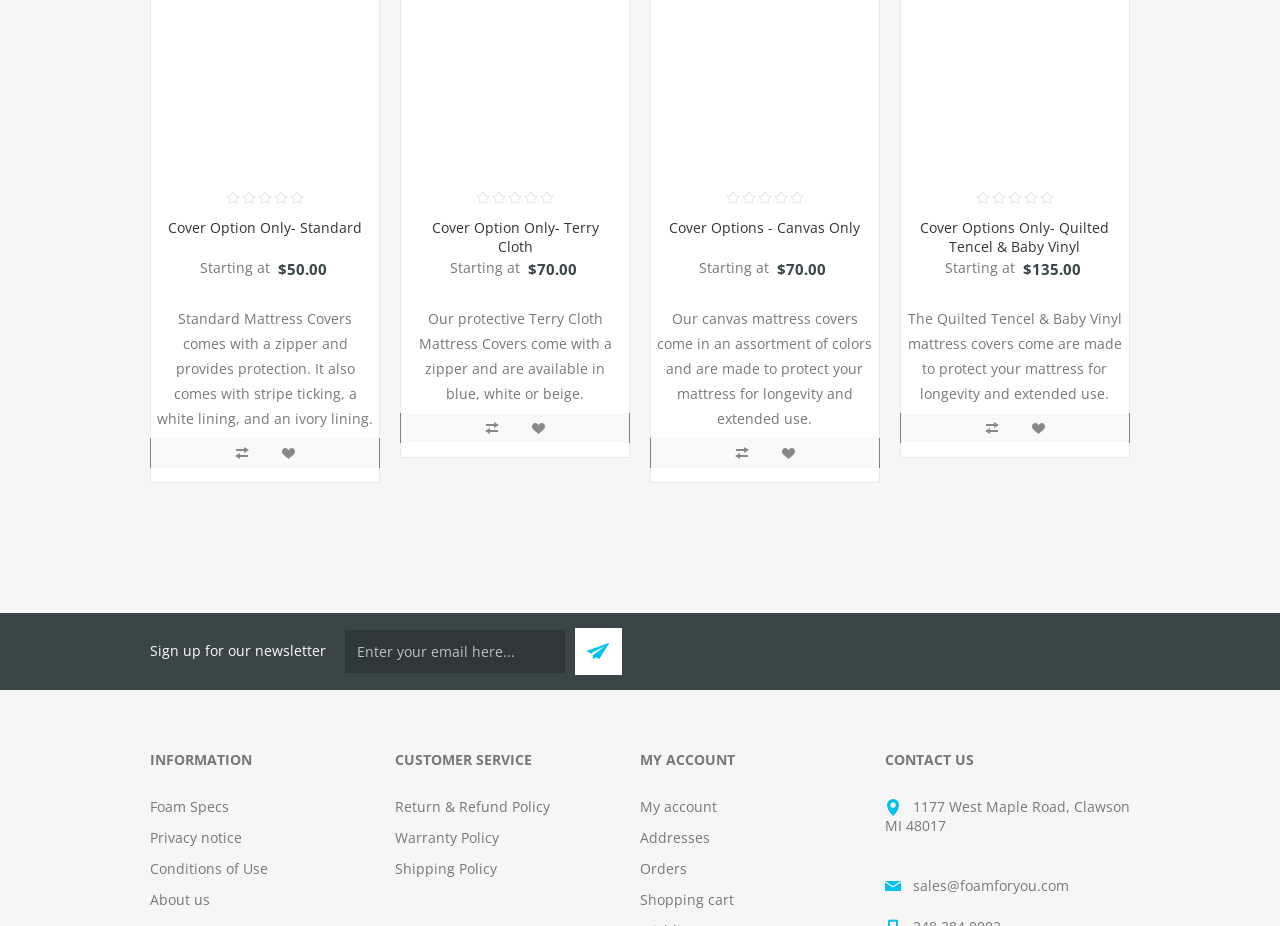Specify the bounding box coordinates of the area to click in order to follow the given instruction: "Subscribe to the newsletter."

[0.449, 0.678, 0.486, 0.729]